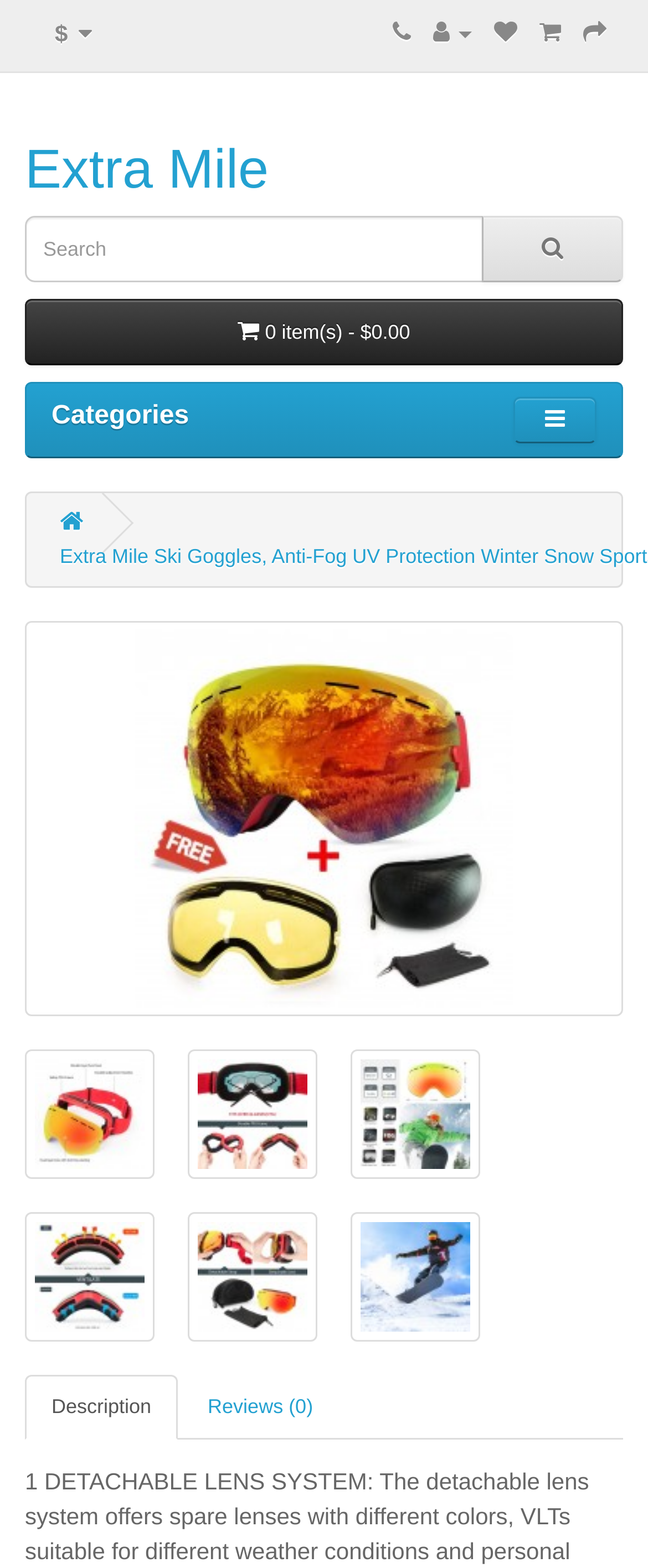What type of products are being displayed?
Please respond to the question thoroughly and include all relevant details.

The type of products being displayed can be inferred from the images and links on the webpage, which all appear to be related to ski goggles.